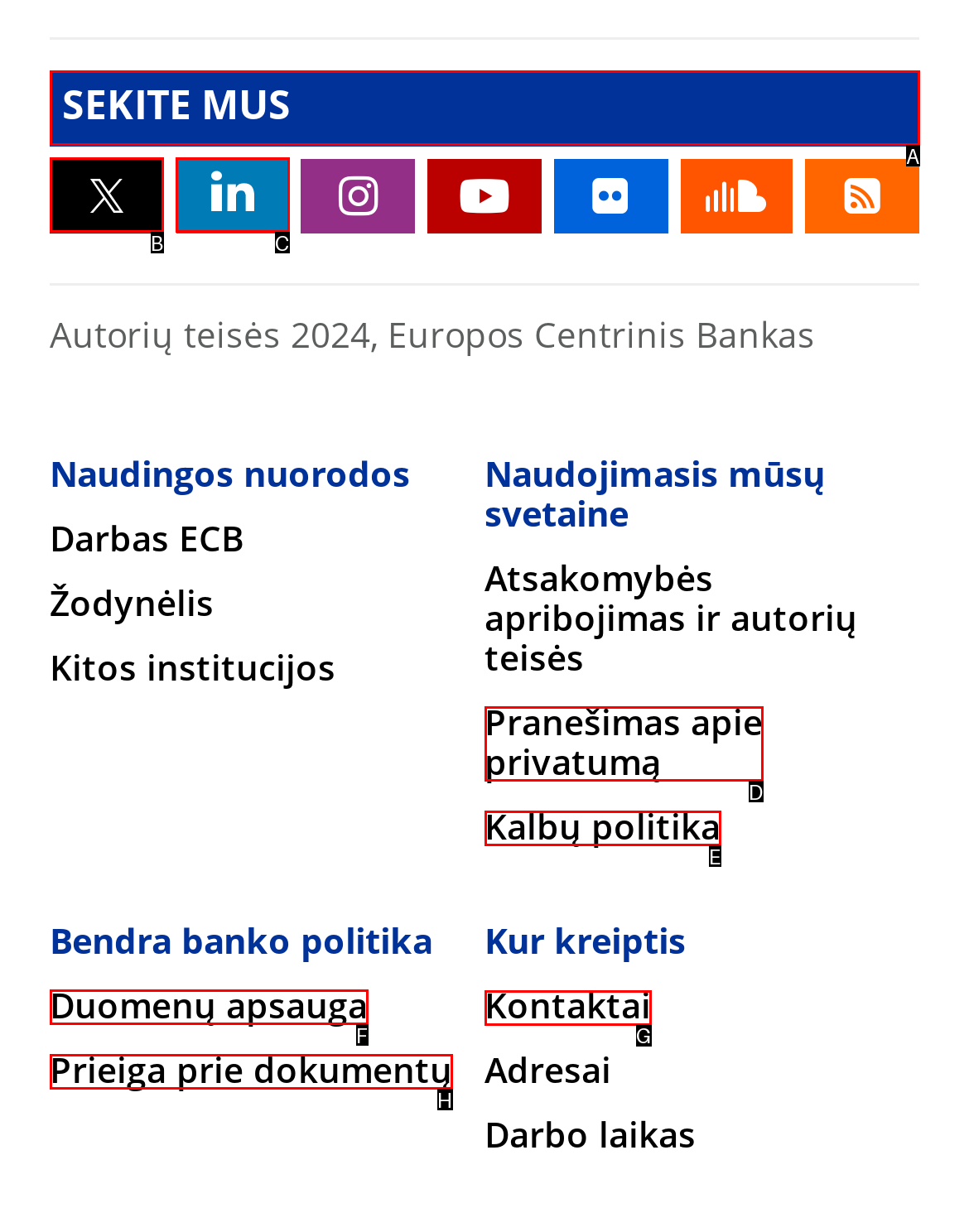Choose the UI element to click on to achieve this task: Go to Kontaktai. Reply with the letter representing the selected element.

G